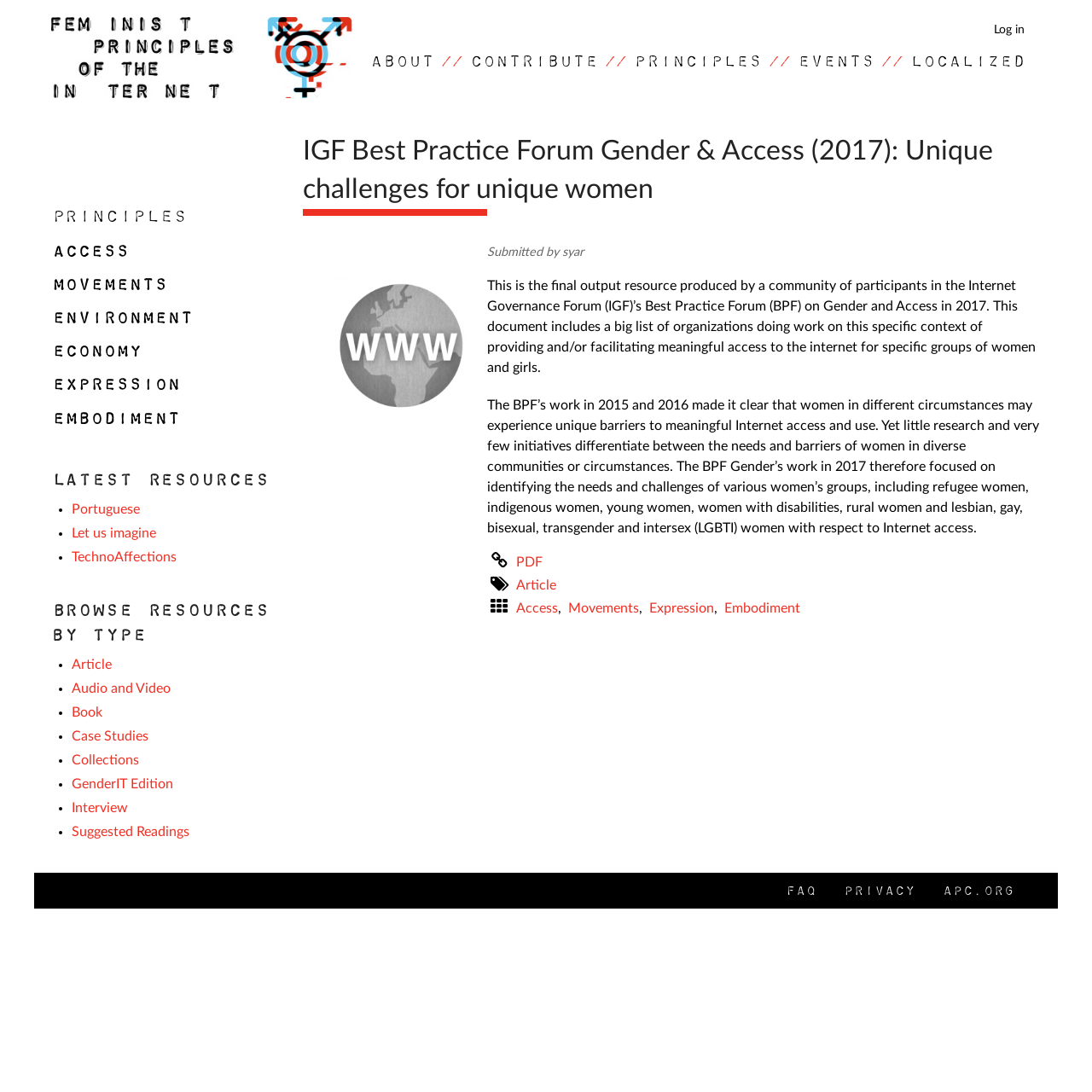What is the focus of the 'IGF Best Practice Forum Gender & Access (2017)'?
Refer to the image and provide a concise answer in one word or phrase.

Unique challenges for women